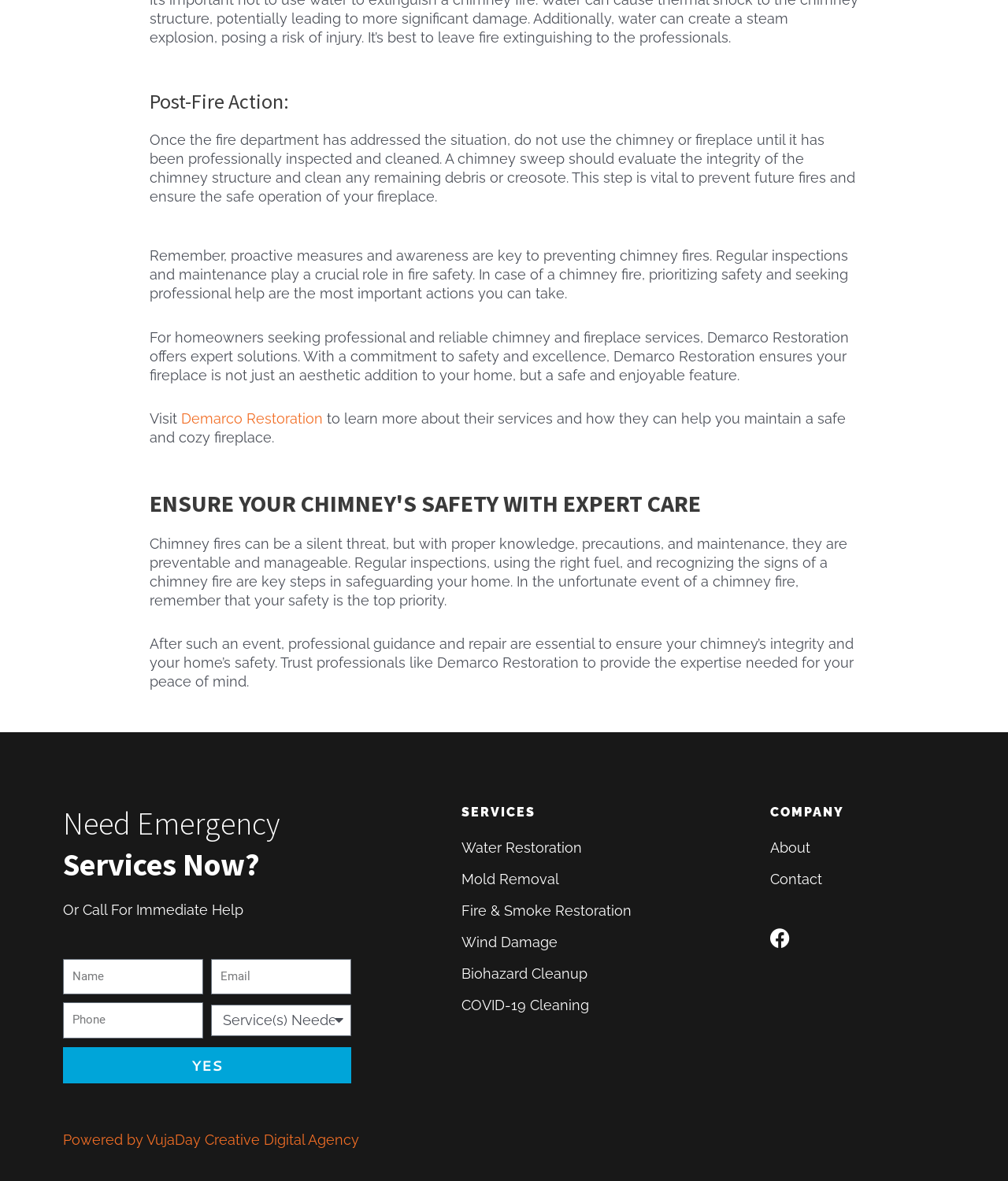Based on the element description: "Facebook", identify the UI element and provide its bounding box coordinates. Use four float numbers between 0 and 1, [left, top, right, bottom].

[0.764, 0.786, 0.783, 0.802]